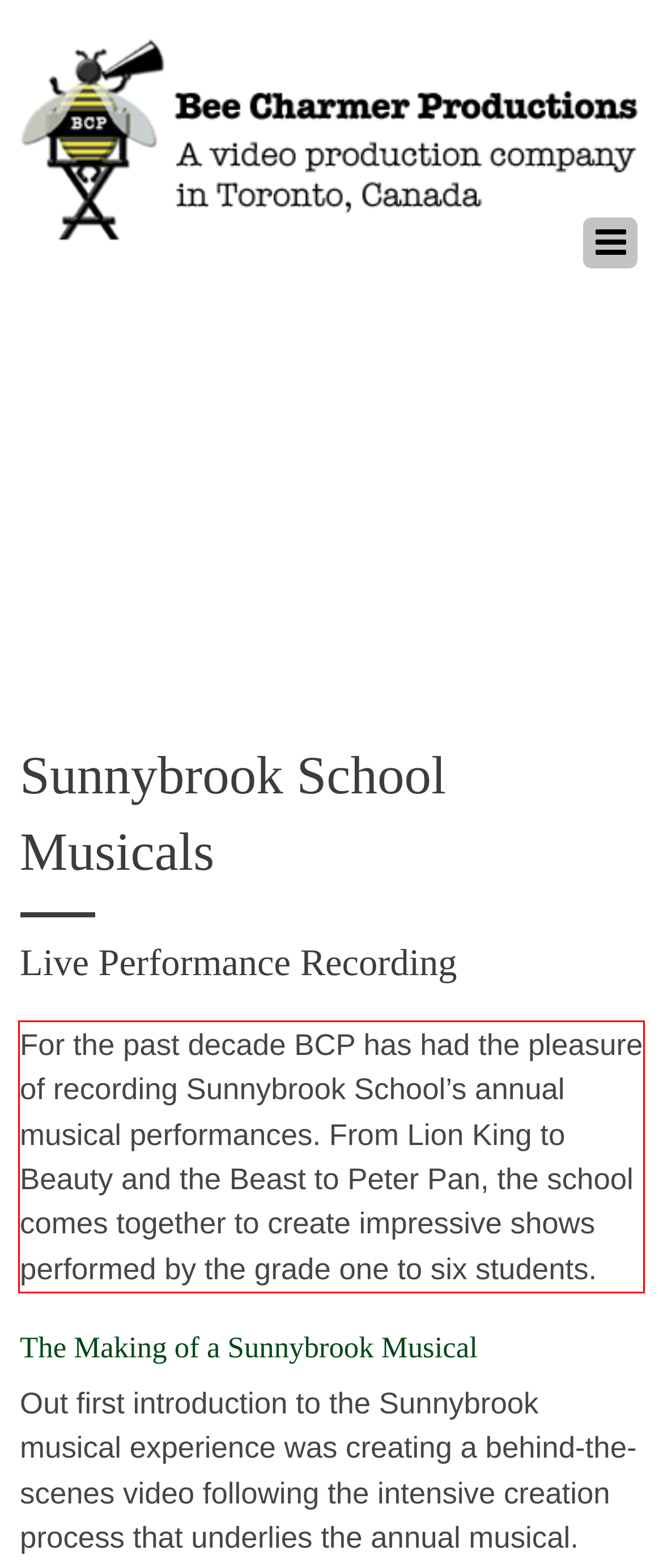Please examine the webpage screenshot containing a red bounding box and use OCR to recognize and output the text inside the red bounding box.

For the past decade BCP has had the pleasure of recording Sunnybrook School’s annual musical performances. From Lion King to Beauty and the Beast to Peter Pan, the school comes together to create impressive shows performed by the grade one to six students.